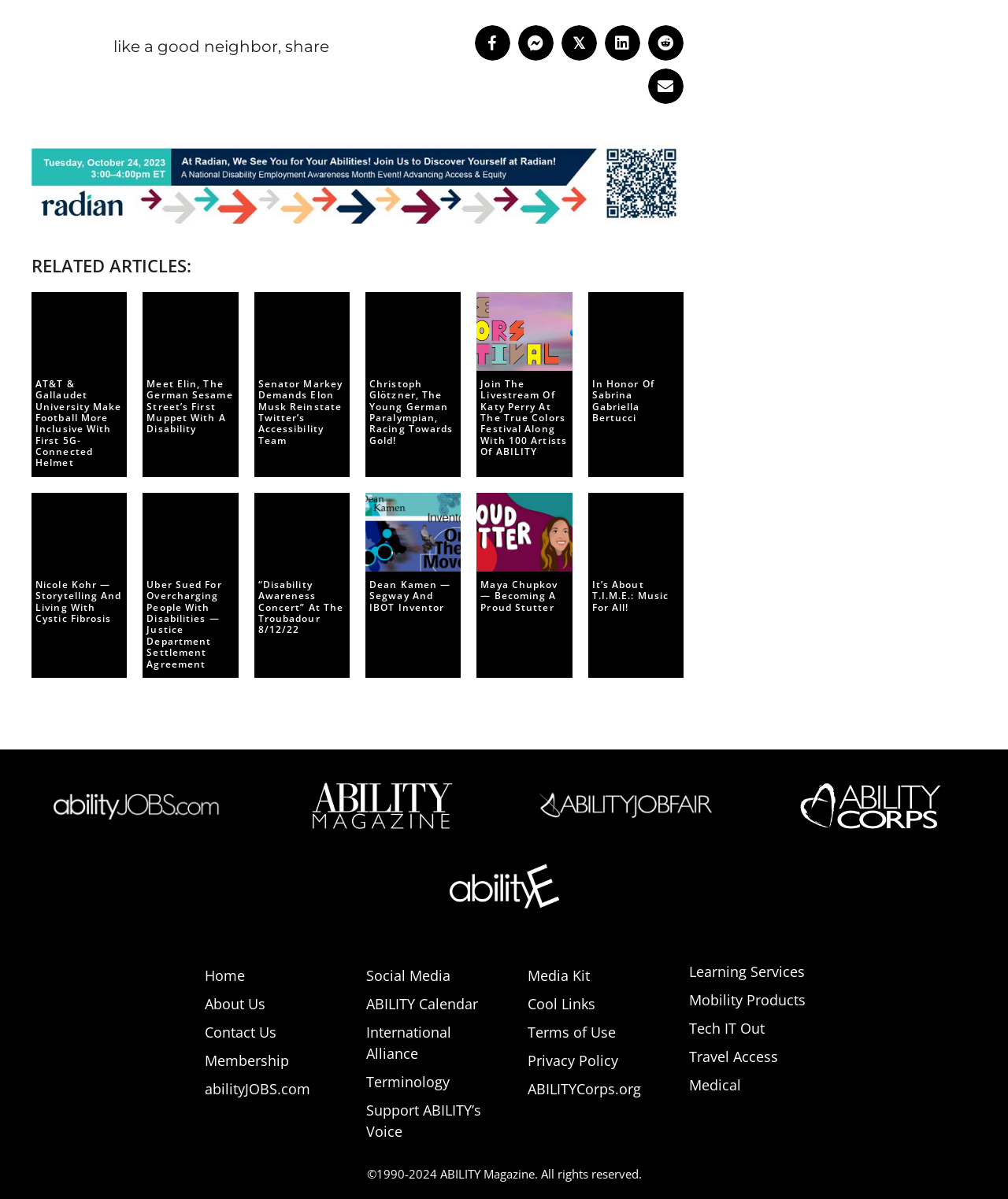Based on the element description, predict the bounding box coordinates (top-left x, top-left y, bottom-right x, bottom-right y) for the UI element in the screenshot: Terms of Use

[0.523, 0.853, 0.611, 0.869]